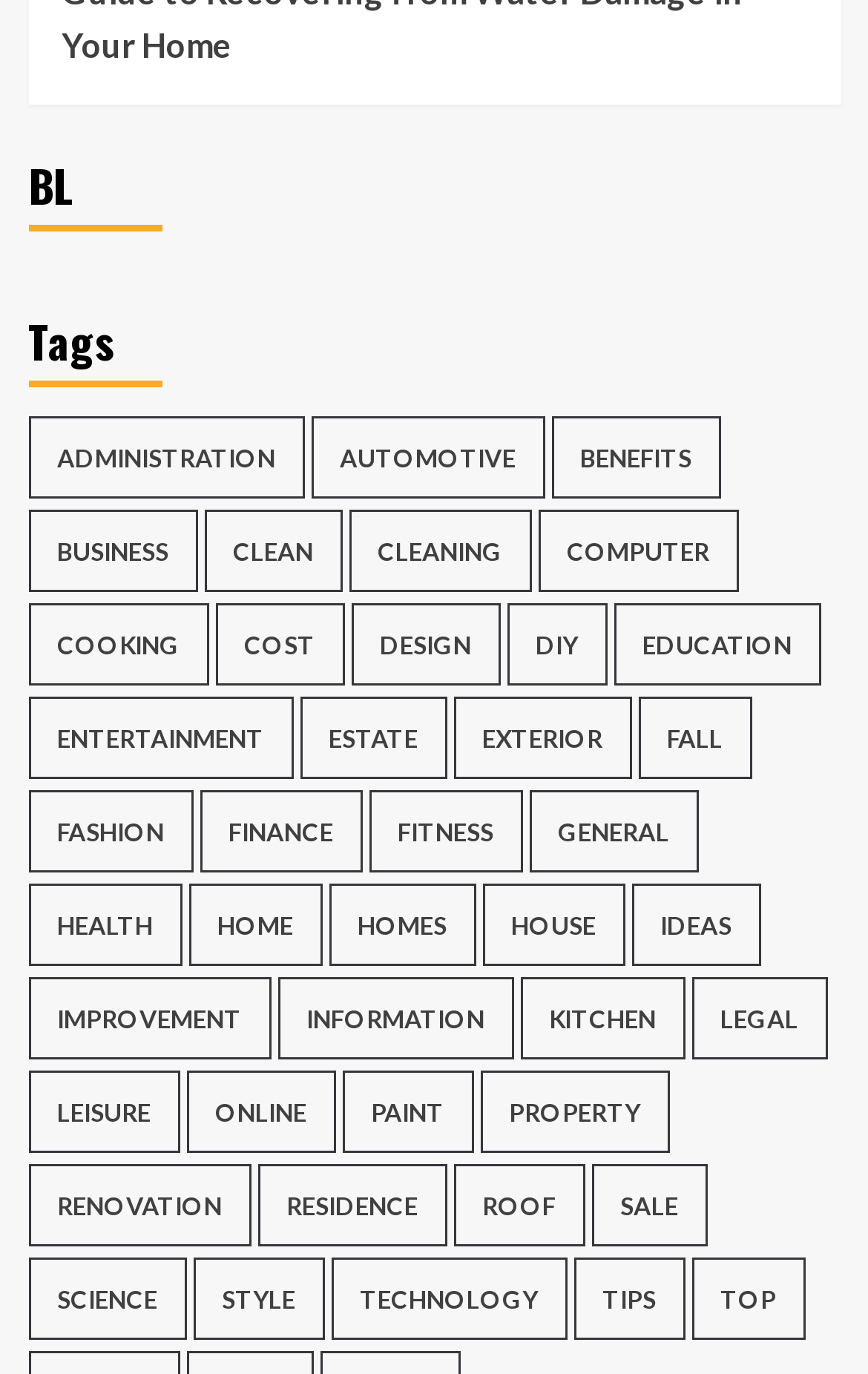How many categories are related to houses?
Provide a thorough and detailed answer to the question.

By analyzing the links on the webpage, I found that there are four categories related to houses: 'Home', 'Homes', 'House', and 'Residence'.